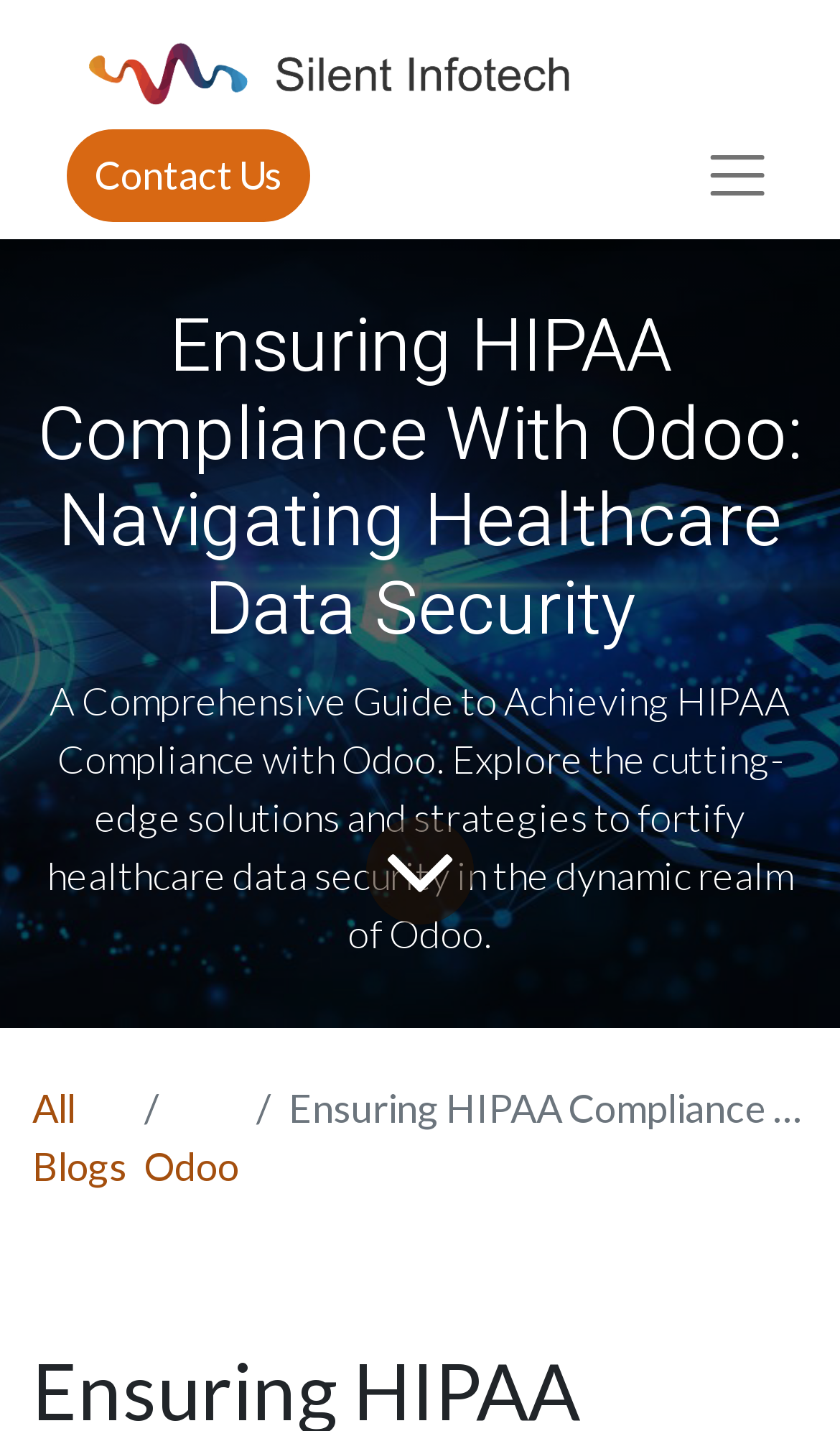Summarize the contents and layout of the webpage in detail.

The webpage is about ensuring HIPAA compliance with Odoo ERP, specifically designed for healthcare businesses. At the top left corner, there is a logo of Silent Infotech, which is an image with a link. Next to the logo, there is a "Contact Us" link. On the top right side, there is an empty button.

Below the top section, there is a prominent heading that reads "Ensuring HIPAA Compliance With Odoo: Navigating Healthcare Data Security". This heading is followed by a paragraph of text that provides a comprehensive guide to achieving HIPAA compliance with Odoo, highlighting the importance of fortifying healthcare data security.

Underneath the paragraph, there is a link to blog content, which is positioned roughly in the middle of the page. Above this link, there is a navigation breadcrumb section that displays the path "All Blogs" > "Odoo". This section is located at the bottom of the page, spanning across the entire width.

Overall, the webpage is focused on providing information and solutions for healthcare businesses to ensure HIPAA compliance with Odoo ERP, with a clear and organized structure.